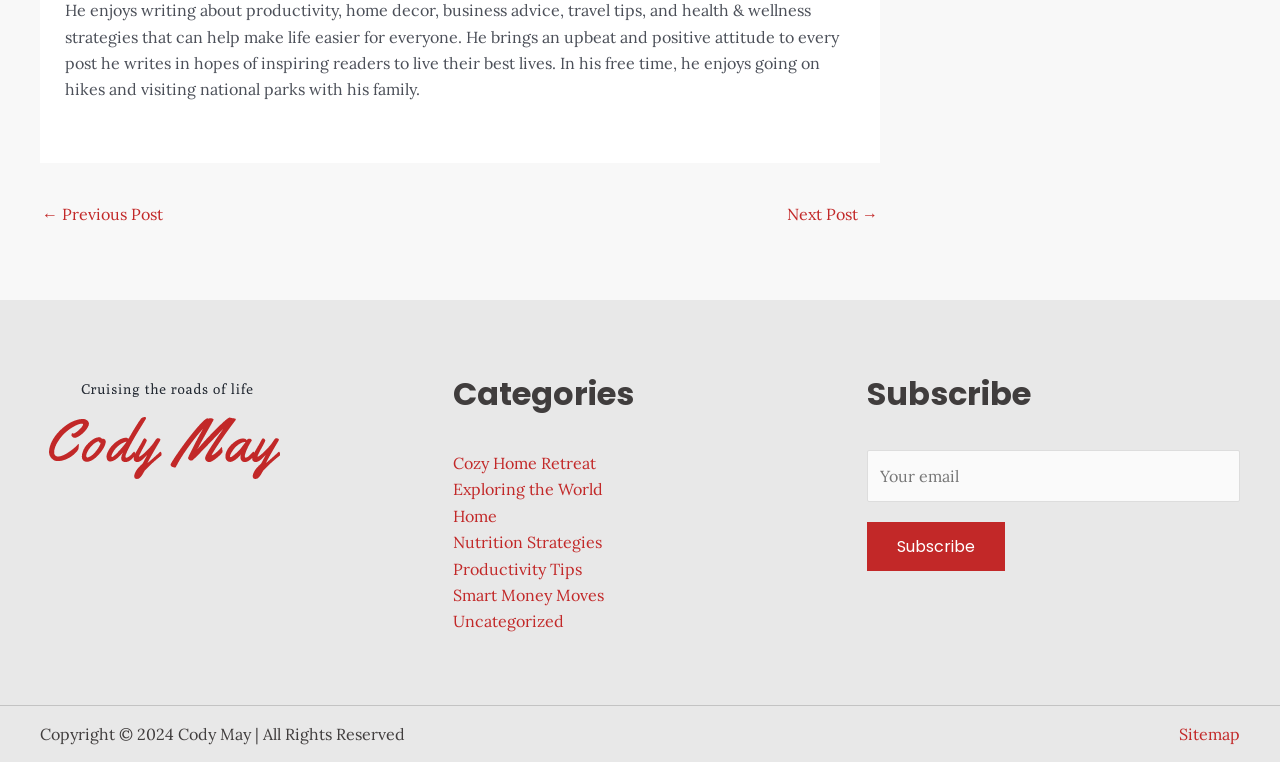Please provide a brief answer to the question using only one word or phrase: 
What is the purpose of the form on the webpage?

Subscribe